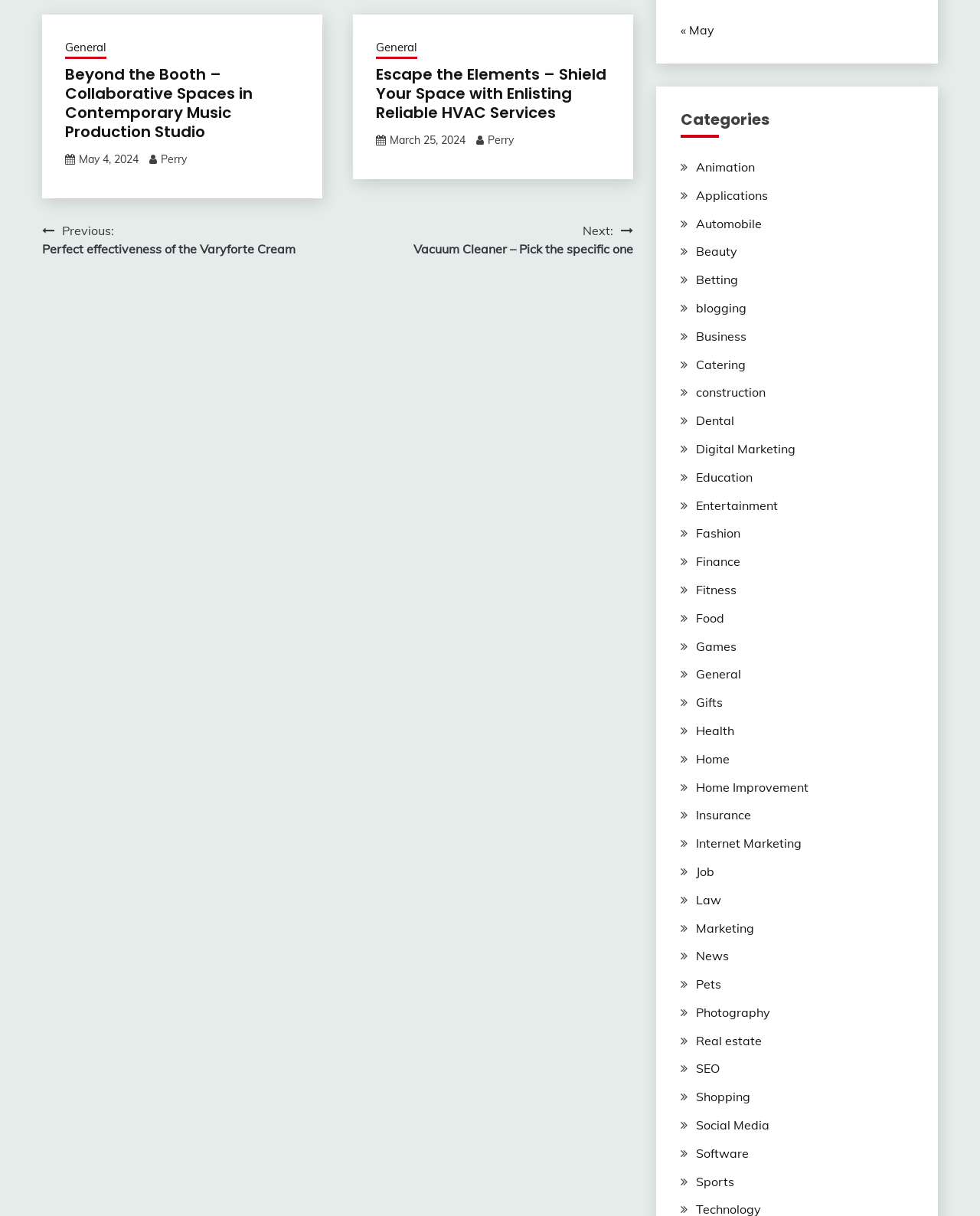Give the bounding box coordinates for this UI element: "May 4, 2024May 13, 2024". The coordinates should be four float numbers between 0 and 1, arranged as [left, top, right, bottom].

[0.08, 0.125, 0.141, 0.136]